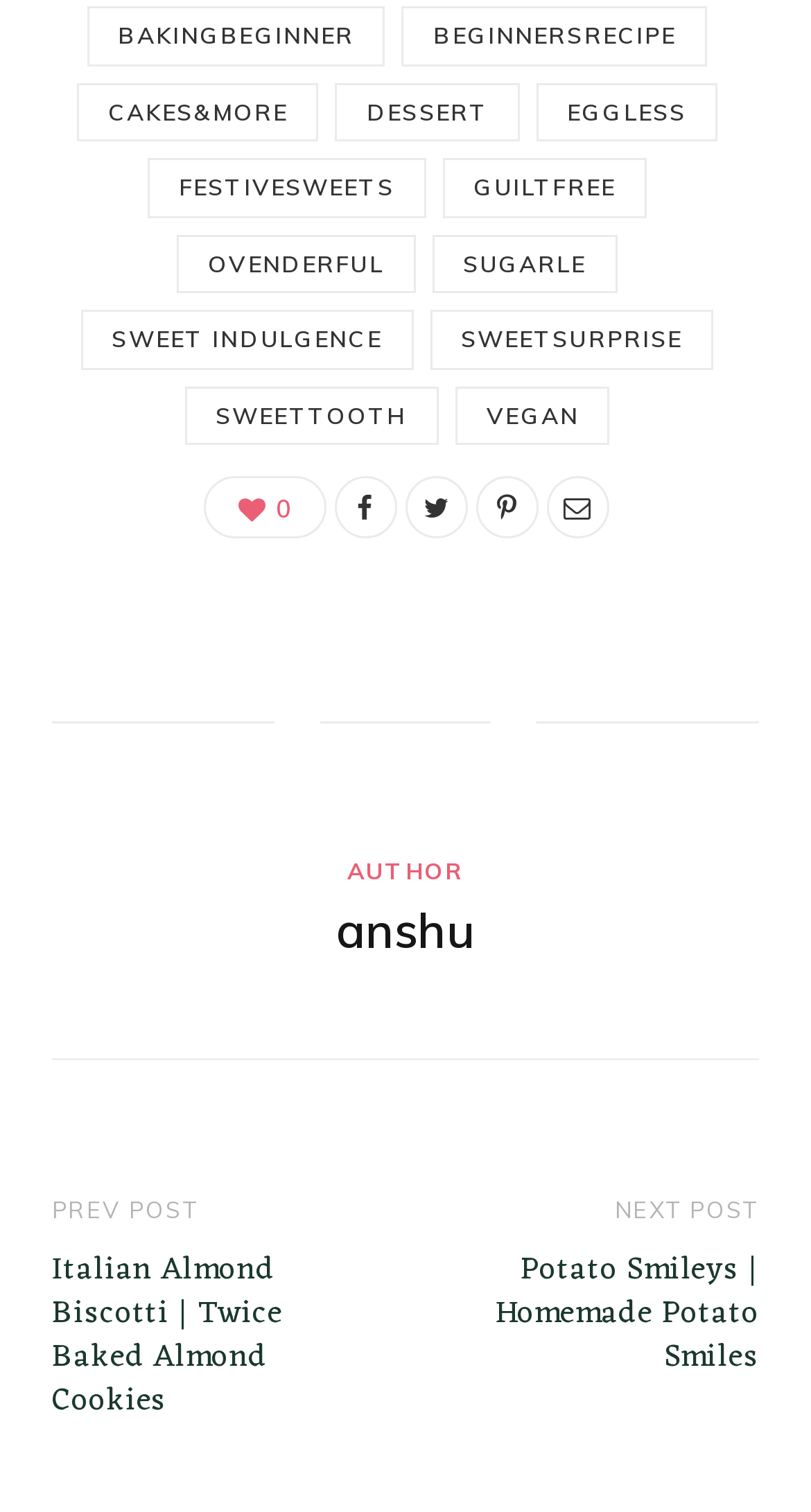Determine the bounding box coordinates of the region to click in order to accomplish the following instruction: "click on BAKINGBEGINNER". Provide the coordinates as four float numbers between 0 and 1, specifically [left, top, right, bottom].

[0.107, 0.005, 0.476, 0.044]